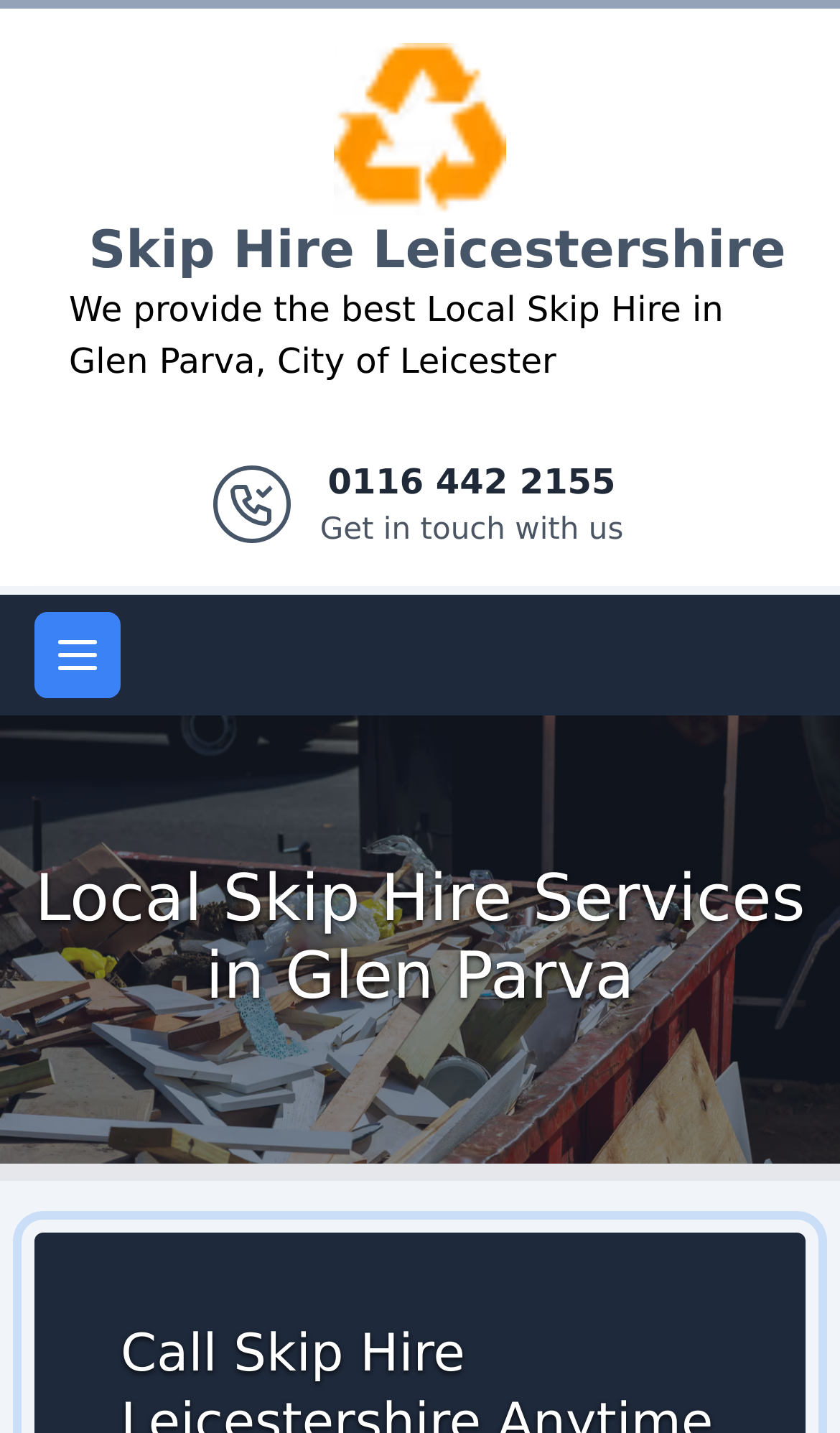What is the location where Skip Hire Leicestershire operates?
Please answer using one word or phrase, based on the screenshot.

Glen Parva, City of Leicester